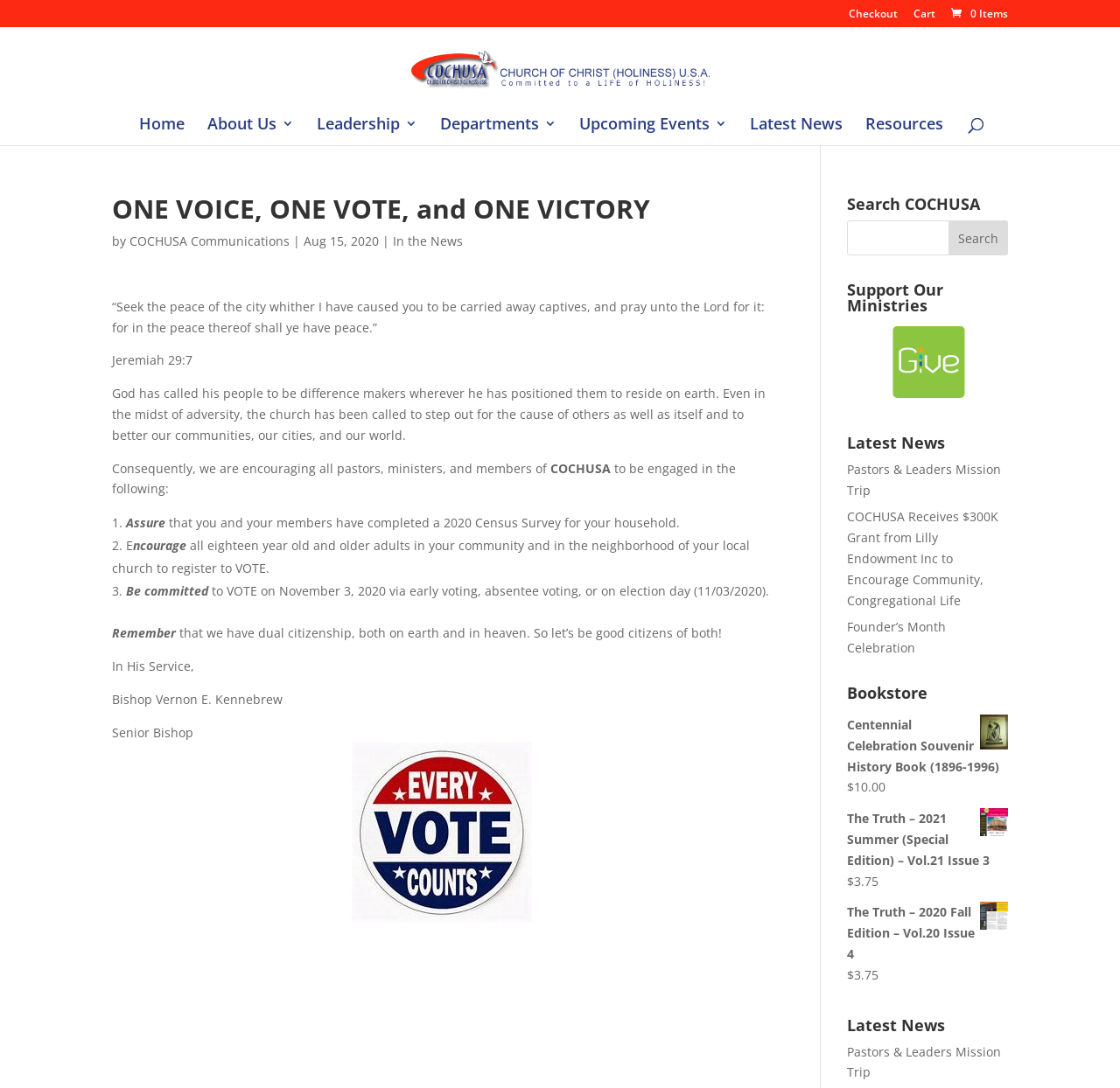Can you specify the bounding box coordinates for the region that should be clicked to fulfill this instruction: "Search for something".

[0.157, 0.024, 0.877, 0.026]